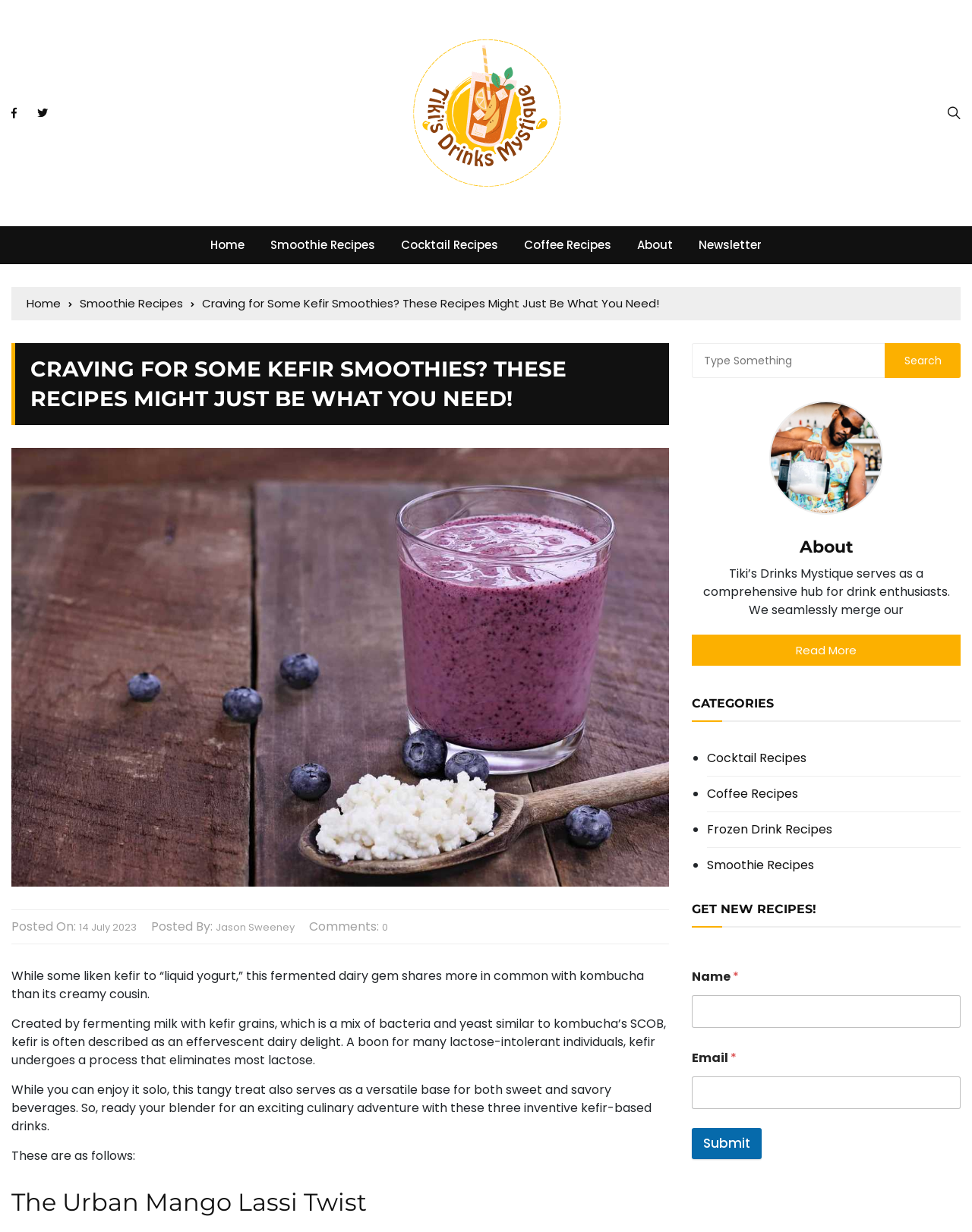How many recipe categories are listed?
Give a detailed and exhaustive answer to the question.

I counted the number of links under the 'CATEGORIES' heading, which are 'Cocktail Recipes', 'Coffee Recipes', 'Frozen Drink Recipes', and 'Smoothie Recipes', totaling 4 categories.